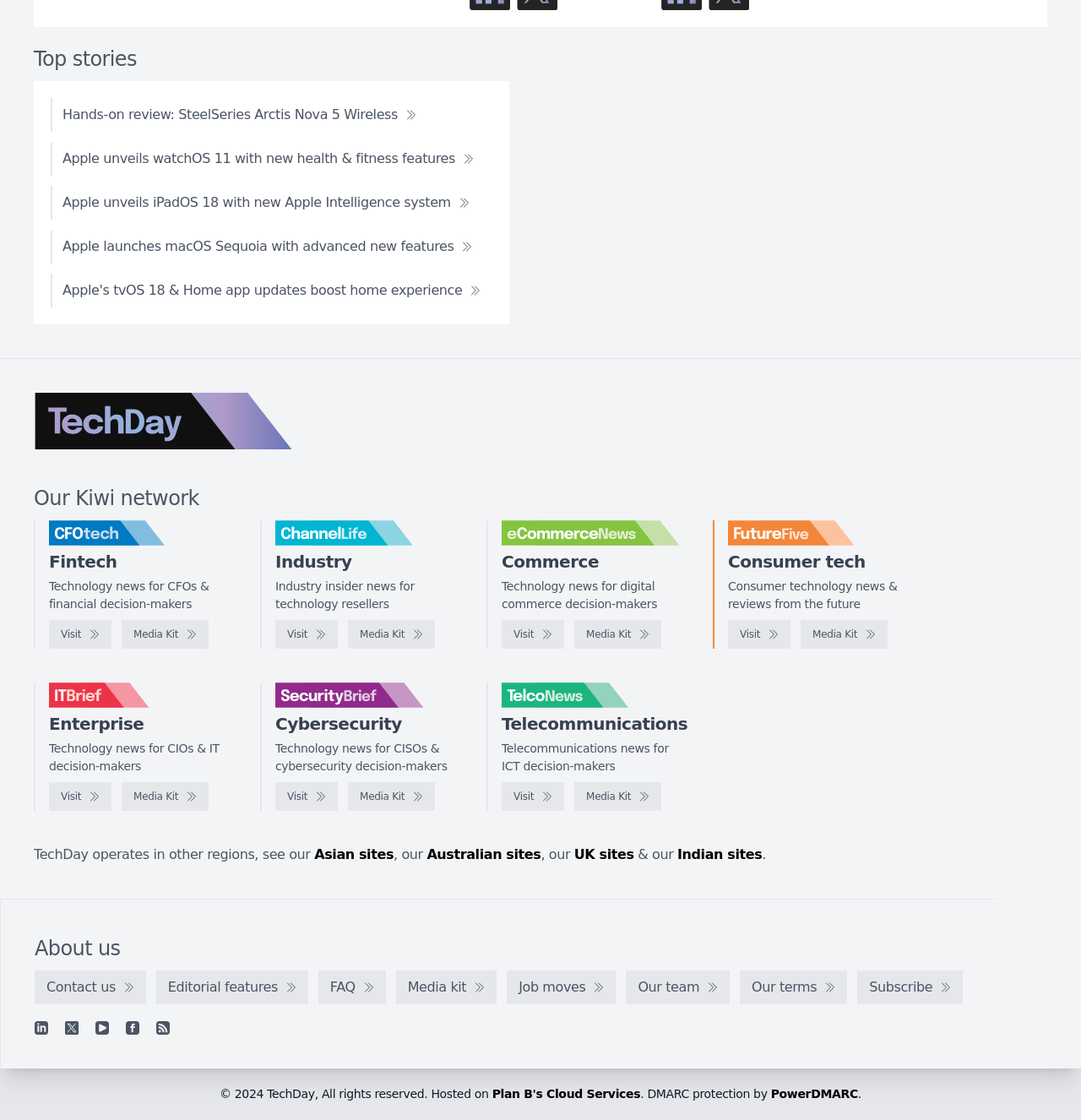Ascertain the bounding box coordinates for the UI element detailed here: "Plan B's Cloud Services". The coordinates should be provided as [left, top, right, bottom] with each value being a float between 0 and 1.

[0.455, 0.971, 0.592, 0.983]